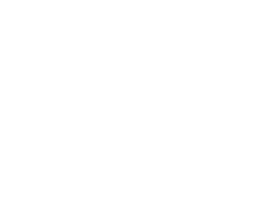Present a detailed portrayal of the image.

The image depicts the DHD-650, a model of a deep-hole drilling machine. Known for its precision and efficiency, this machine is designed to cater to various drilling needs in industrial applications. Its robust construction and advanced technology make it an ideal choice for tasks requiring deep-hole drilling. Positioned among related products, the DHD-650 is featured prominently, offering potential users an insight into its design and functionality. This machine symbolizes the innovation and quality of Changzhou Yikefeng Machine Tool Co., Ltd., a company noted for its expertise in manufacturing advanced machinery.